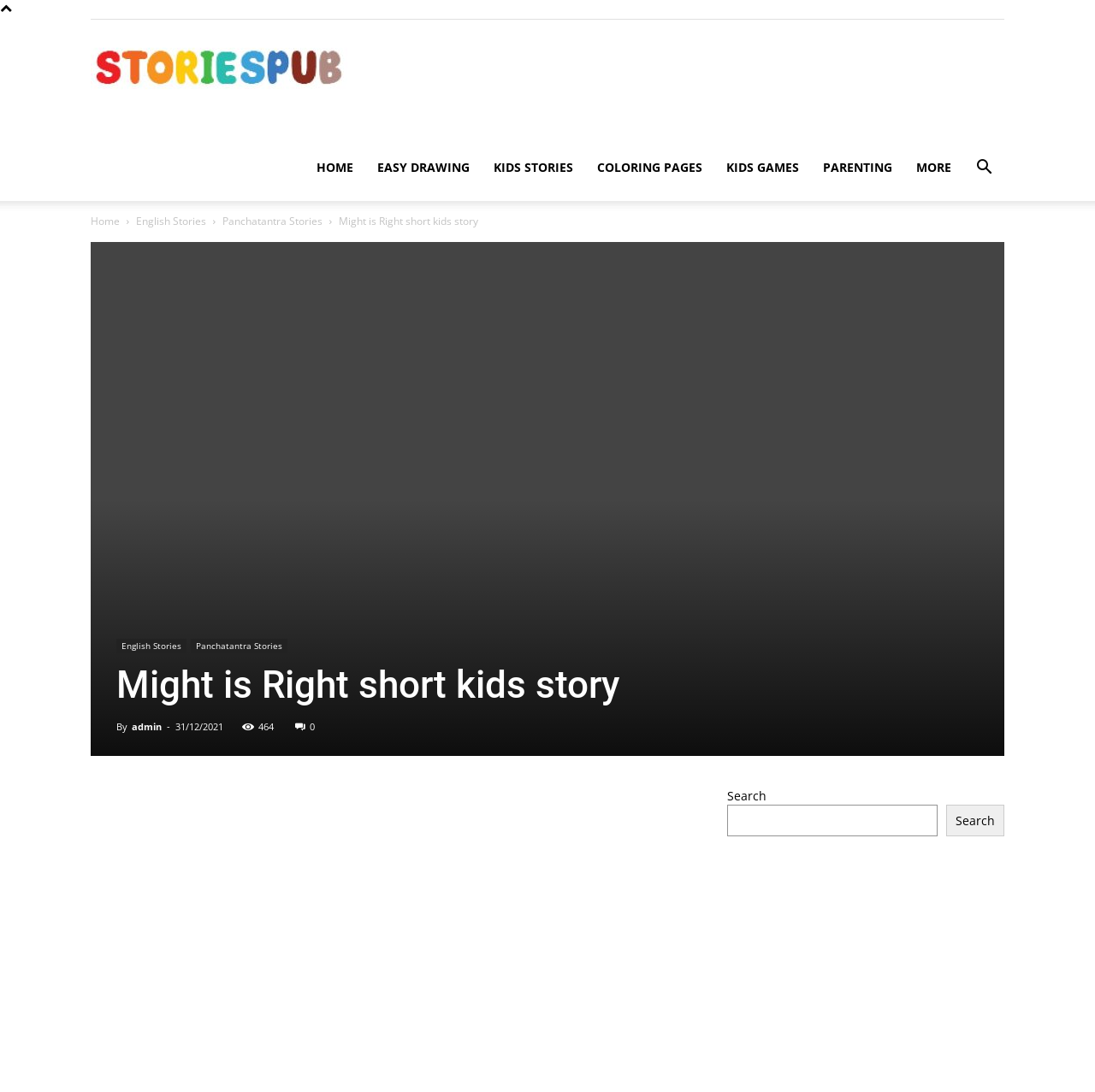What type of content is available on this website?
Provide a comprehensive and detailed answer to the question.

The website appears to offer various types of content, including stories, games, and more, as indicated by the links 'KIDS STORIES', 'KIDS GAMES', and 'MORE' in the top navigation menu.